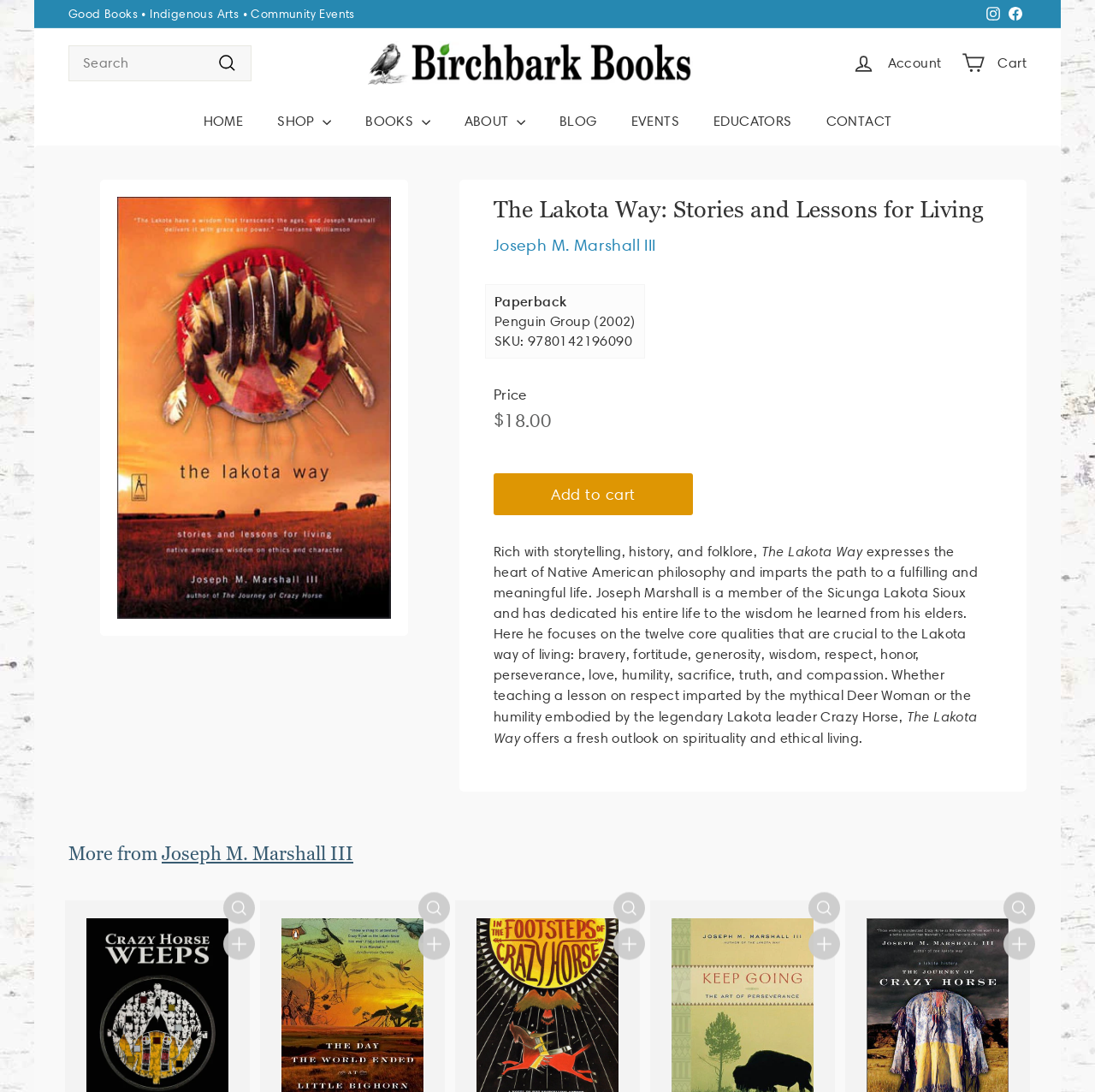Locate the bounding box coordinates of the clickable region to complete the following instruction: "Add The Lakota Way to cart."

[0.451, 0.433, 0.633, 0.472]